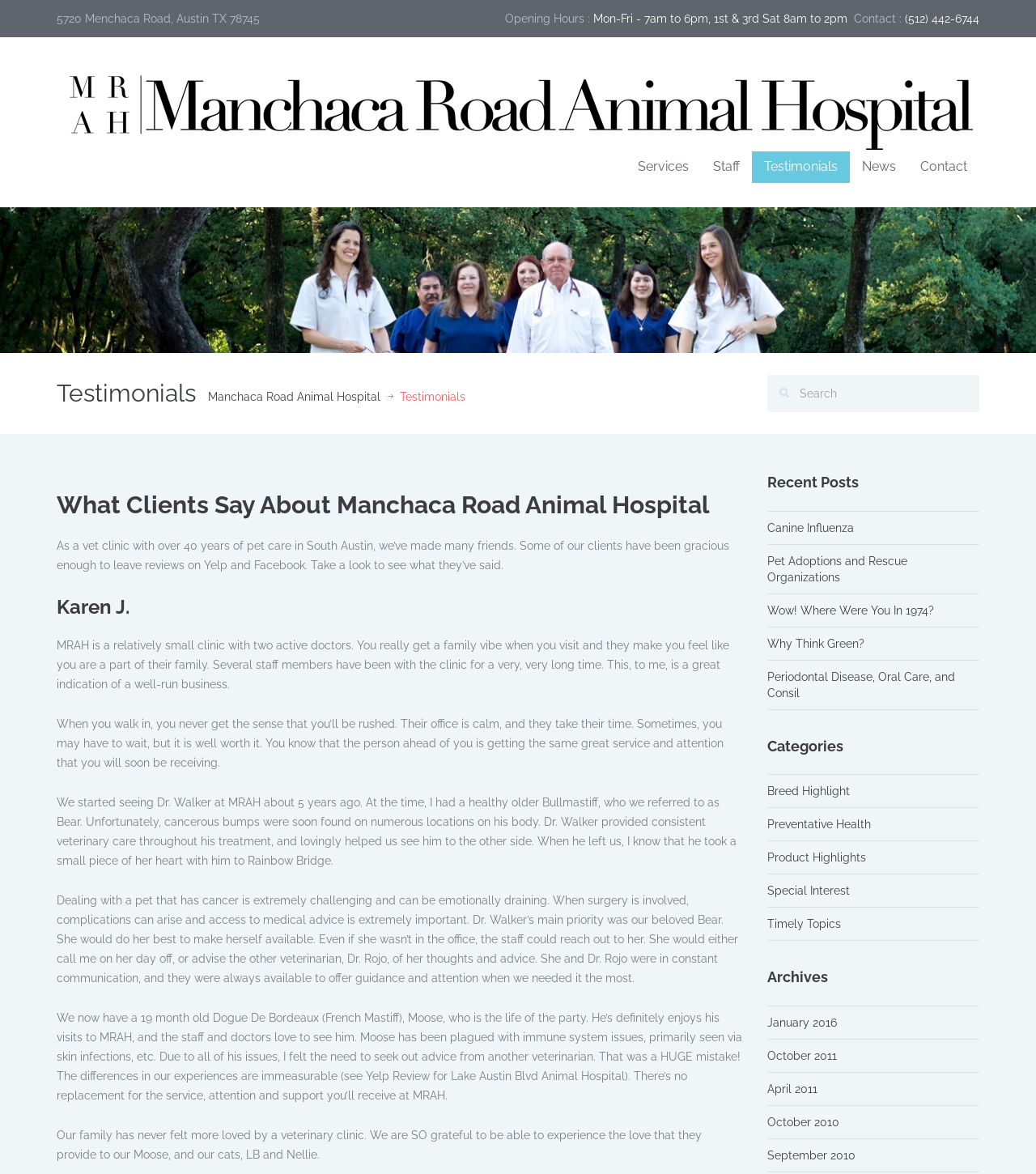Find the bounding box coordinates for the area that should be clicked to accomplish the instruction: "View recent post about Canine Influenza".

[0.74, 0.444, 0.824, 0.455]